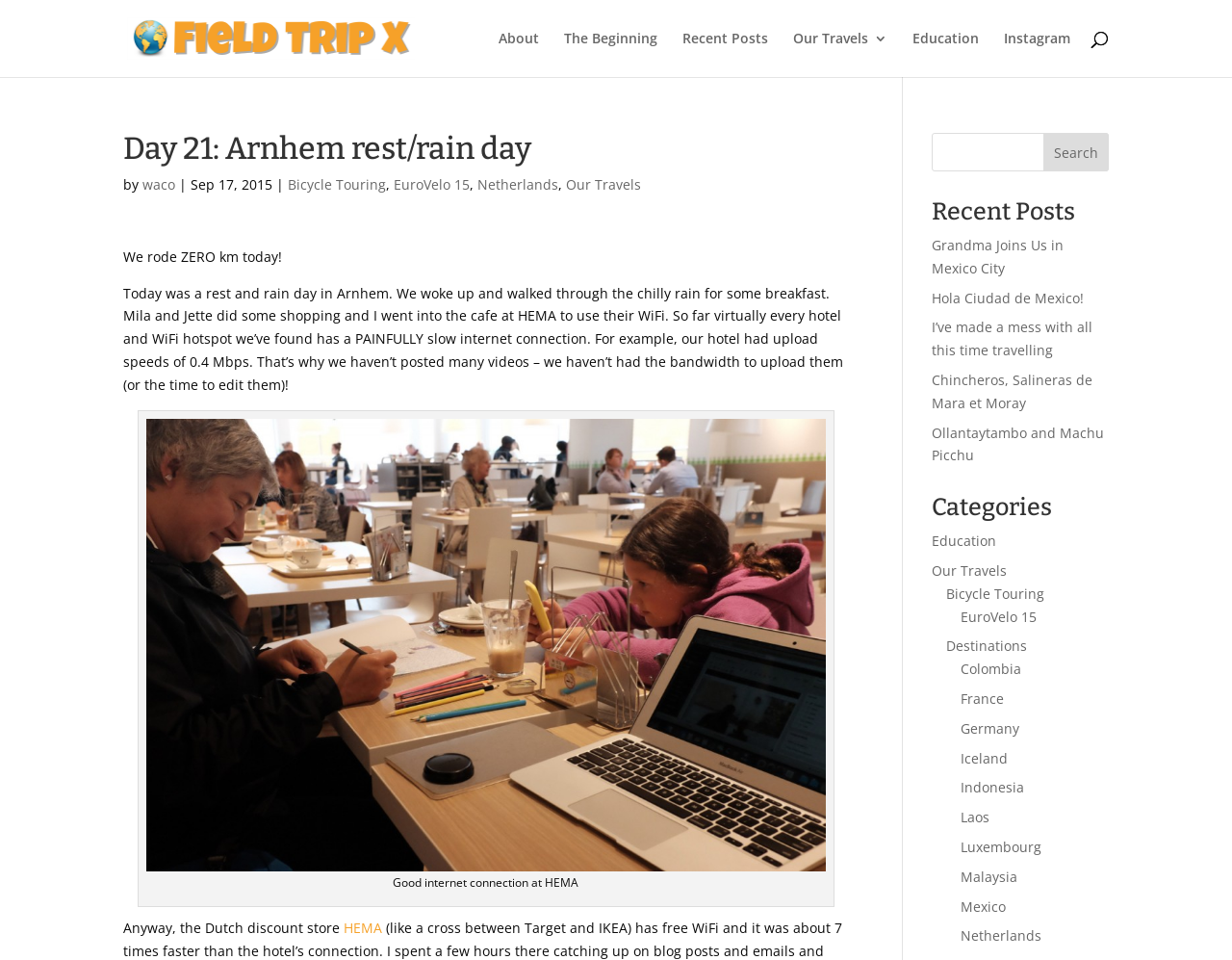Provide the bounding box coordinates of the HTML element described by the text: "Netherlands".

[0.388, 0.183, 0.453, 0.202]